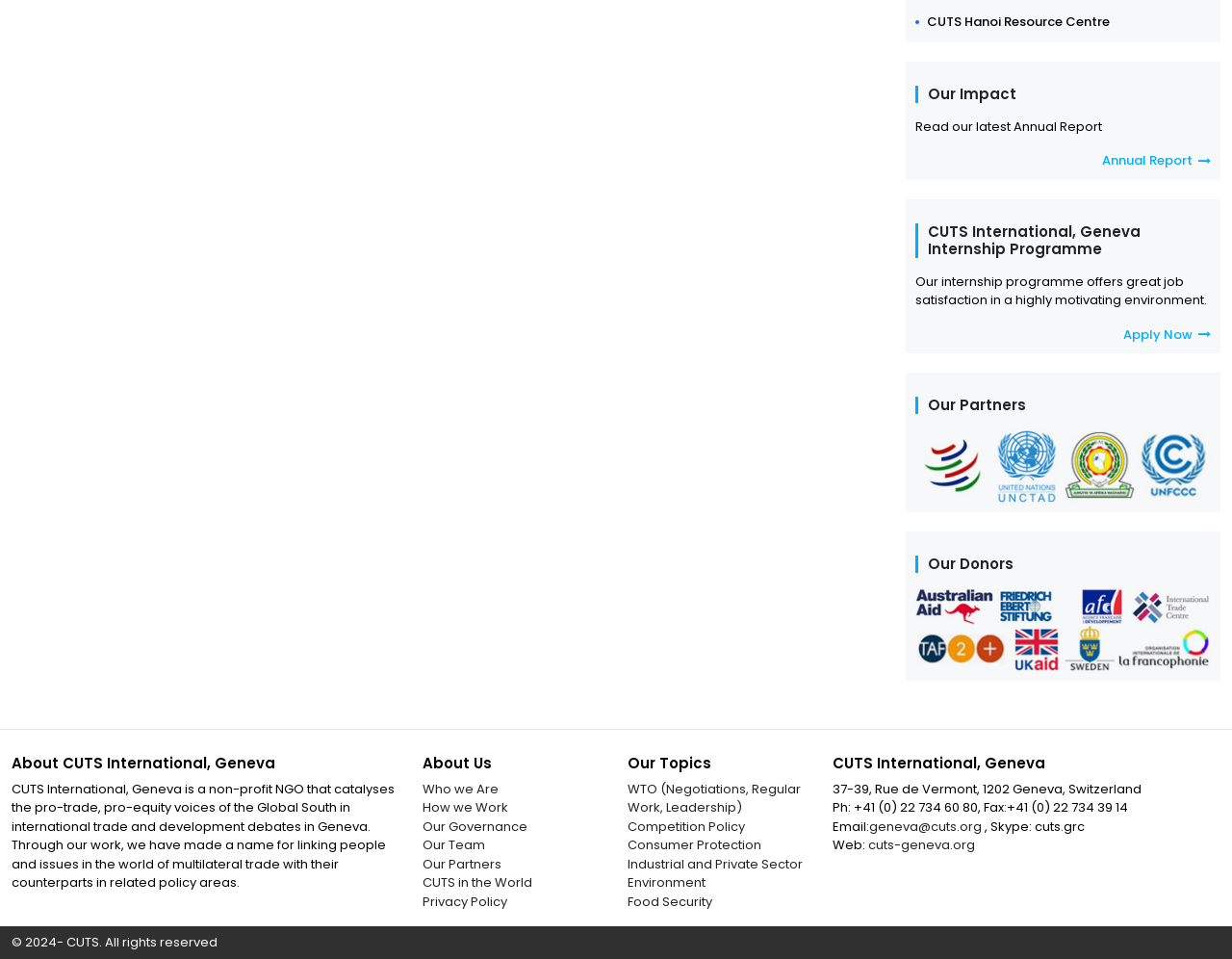Can you pinpoint the bounding box coordinates for the clickable element required for this instruction: "Contact CUTS International, Geneva"? The coordinates should be four float numbers between 0 and 1, i.e., [left, top, right, bottom].

[0.706, 0.852, 0.799, 0.871]